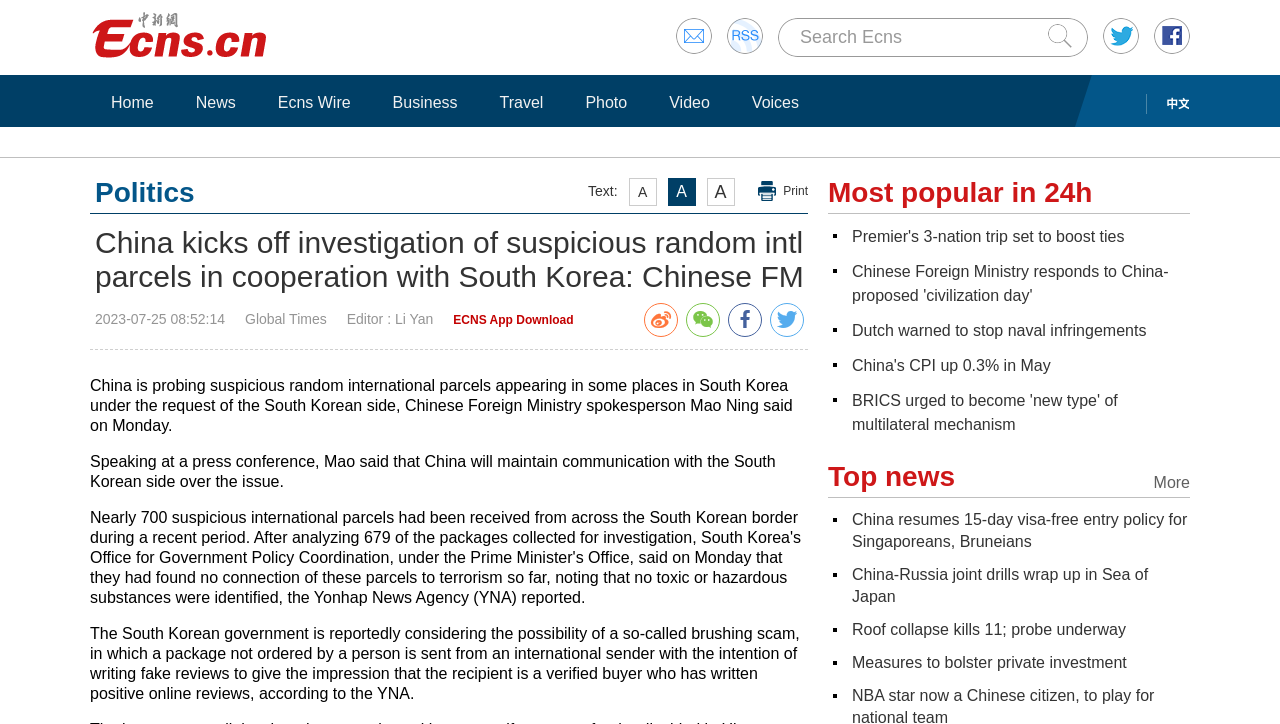Provide a one-word or short-phrase answer to the question:
How many links are there in the 'Most popular in 24h' section?

5